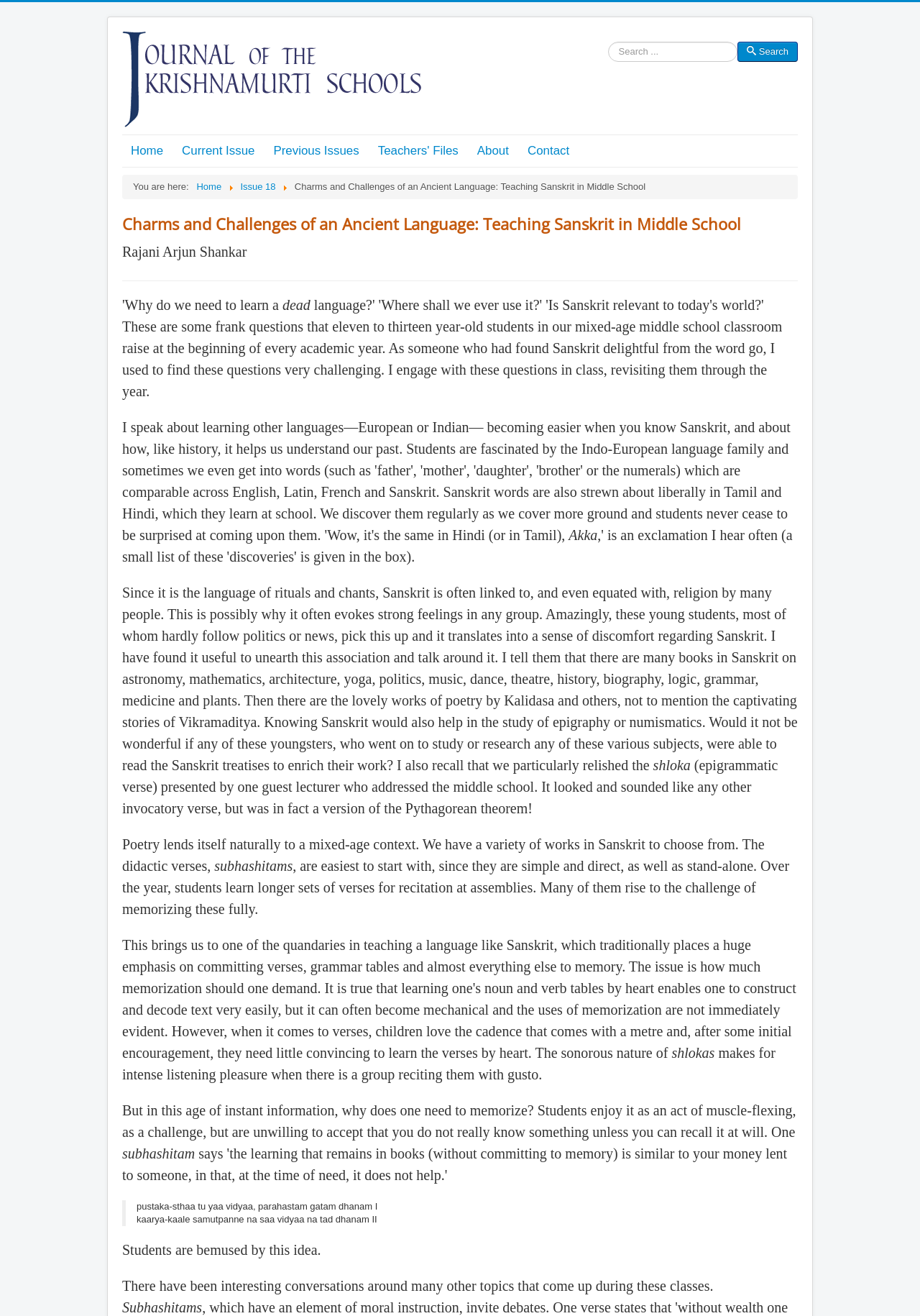Indicate the bounding box coordinates of the clickable region to achieve the following instruction: "View the current issue."

[0.188, 0.107, 0.286, 0.123]